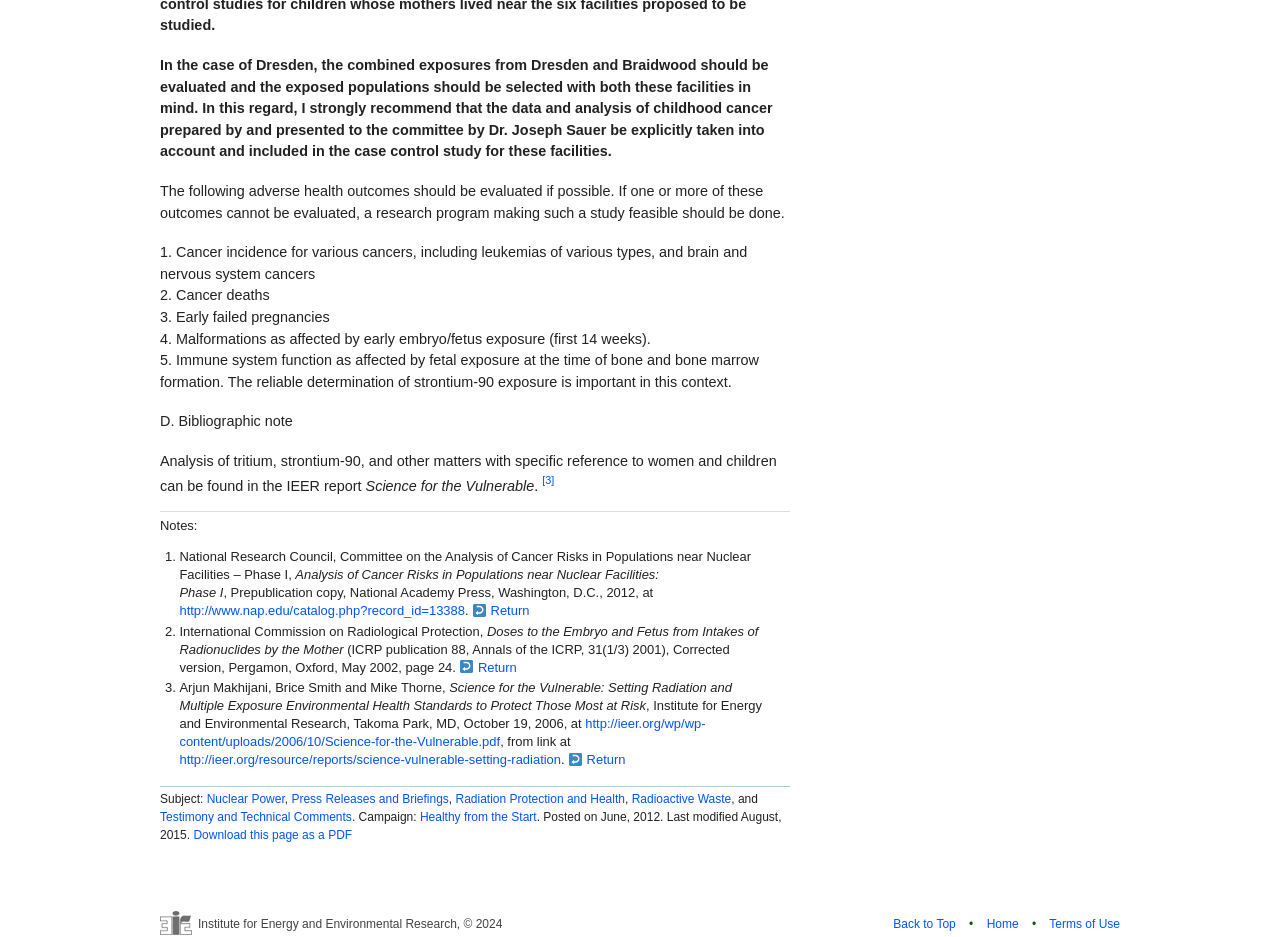Respond to the following question using a concise word or phrase: 
What is the main topic of discussion?

Nuclear power and health risks